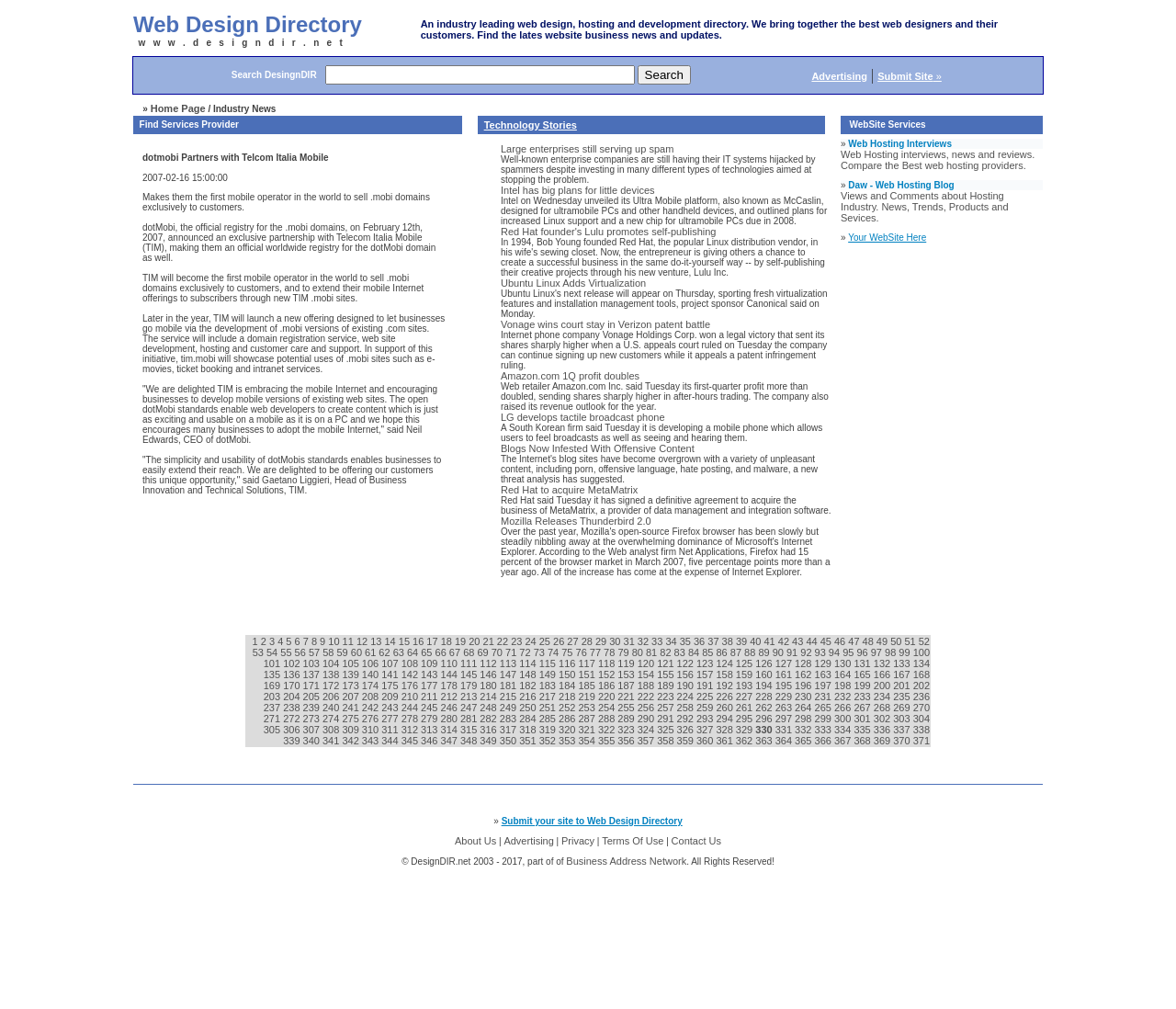Determine the bounding box coordinates of the section I need to click to execute the following instruction: "Read Technology Stories". Provide the coordinates as four float numbers between 0 and 1, i.e., [left, top, right, bottom].

[0.411, 0.118, 0.491, 0.129]